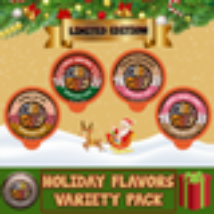Refer to the image and provide a thorough answer to this question:
What is illustrated at the bottom of the image?

I examined the bottom of the image and found a graphic of a gift paired with the text 'HOLIDAY FLAVORS VARIETY PACK' in bold, decorative font, making it an attractive option for gifting during the holiday season.